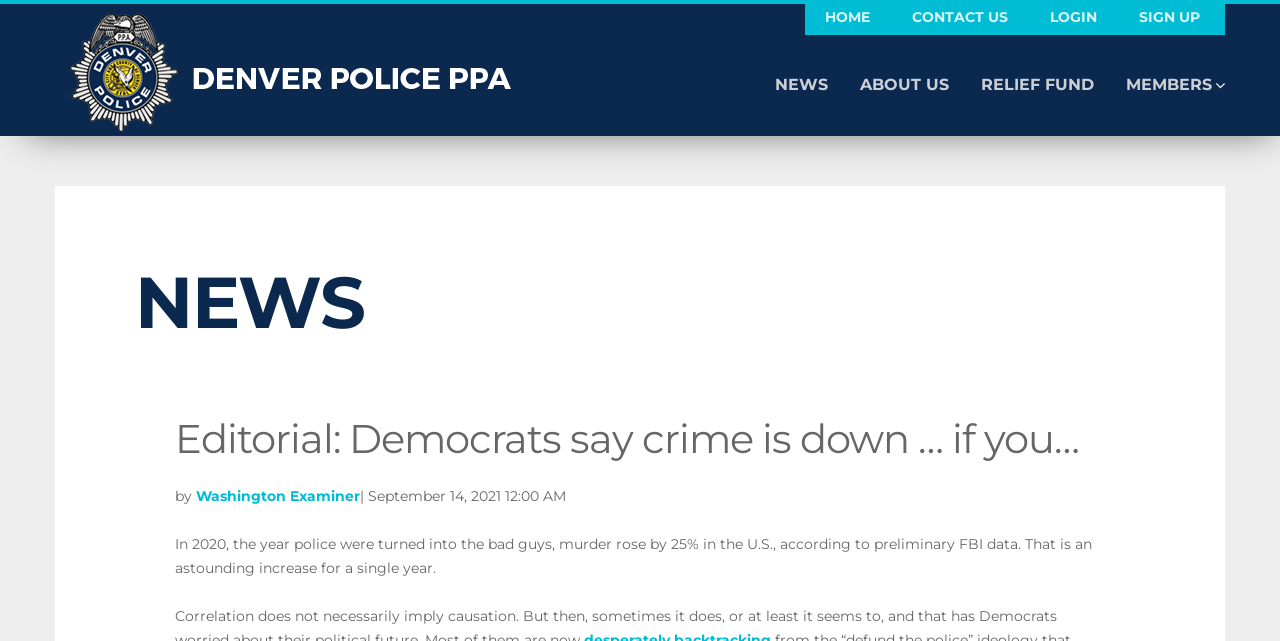When was the editorial published?
Examine the screenshot and reply with a single word or phrase.

September 14, 2021